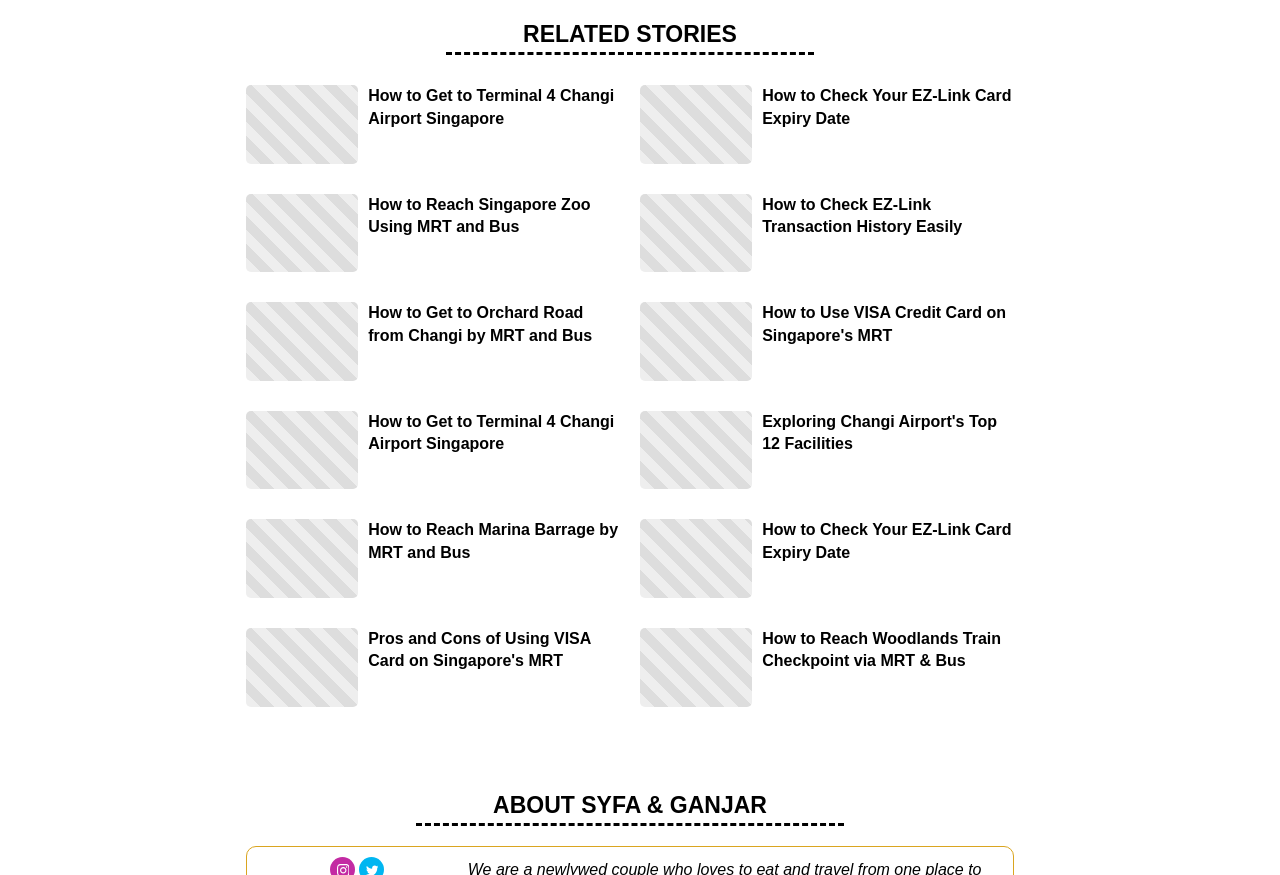Identify the bounding box coordinates of the clickable region required to complete the instruction: "learn about pros and cons of using visa card on singapore's mrt". The coordinates should be given as four float numbers within the range of 0 and 1, i.e., [left, top, right, bottom].

[0.288, 0.718, 0.484, 0.769]